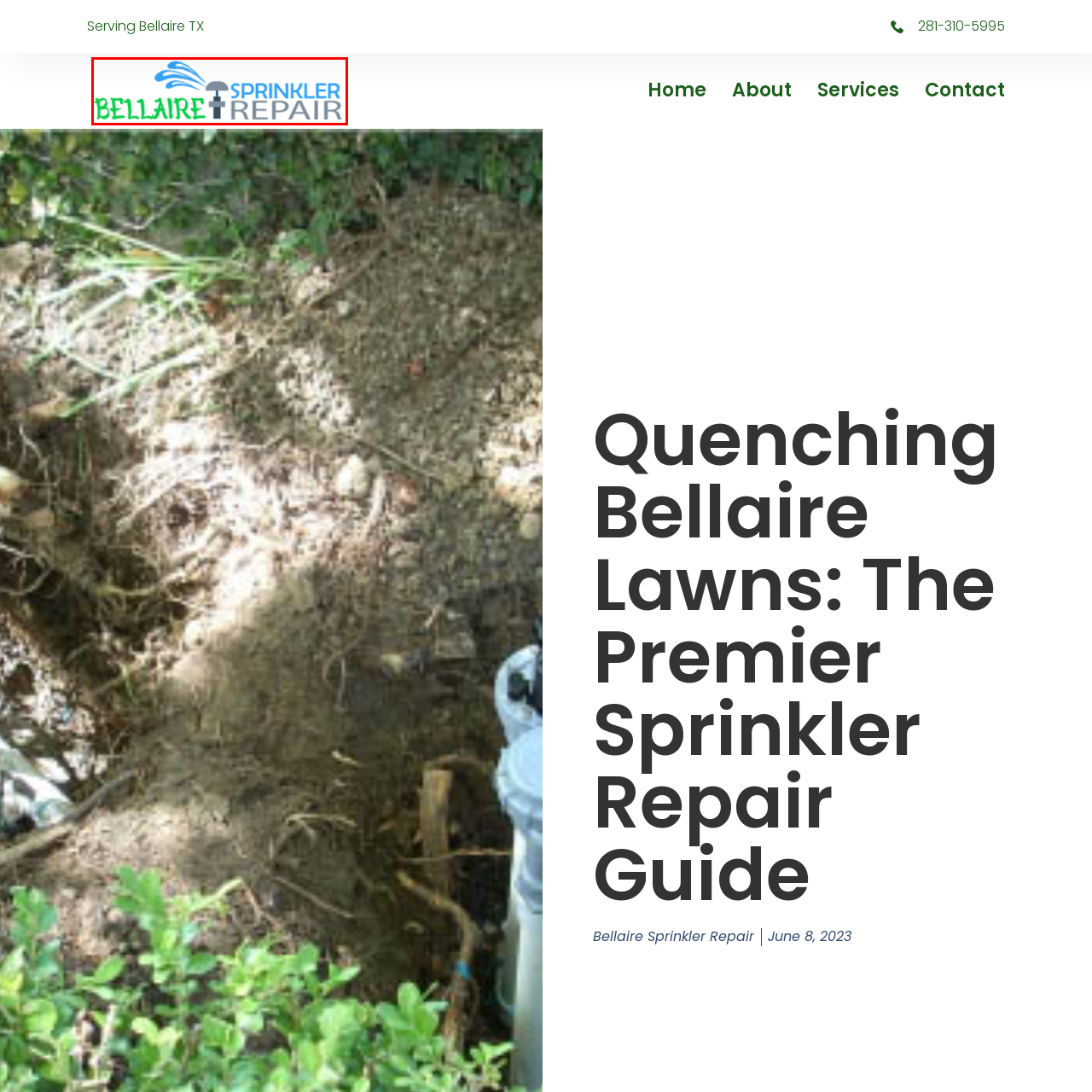Refer to the image within the red outline and provide a one-word or phrase answer to the question:
What graphic element is above the text in the logo?

Stylized water droplets and splashes